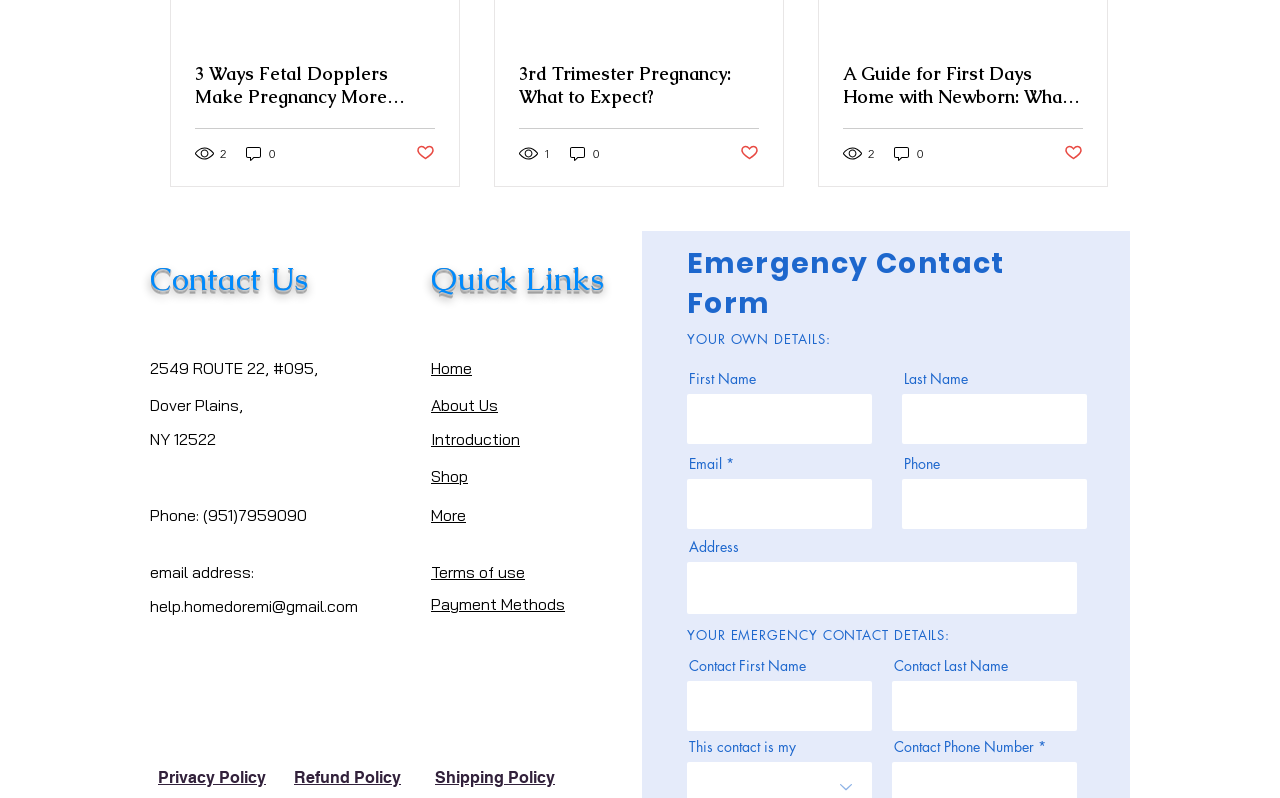Could you provide the bounding box coordinates for the portion of the screen to click to complete this instruction: "Click the 'Contact Us' link"?

[0.117, 0.324, 0.241, 0.375]